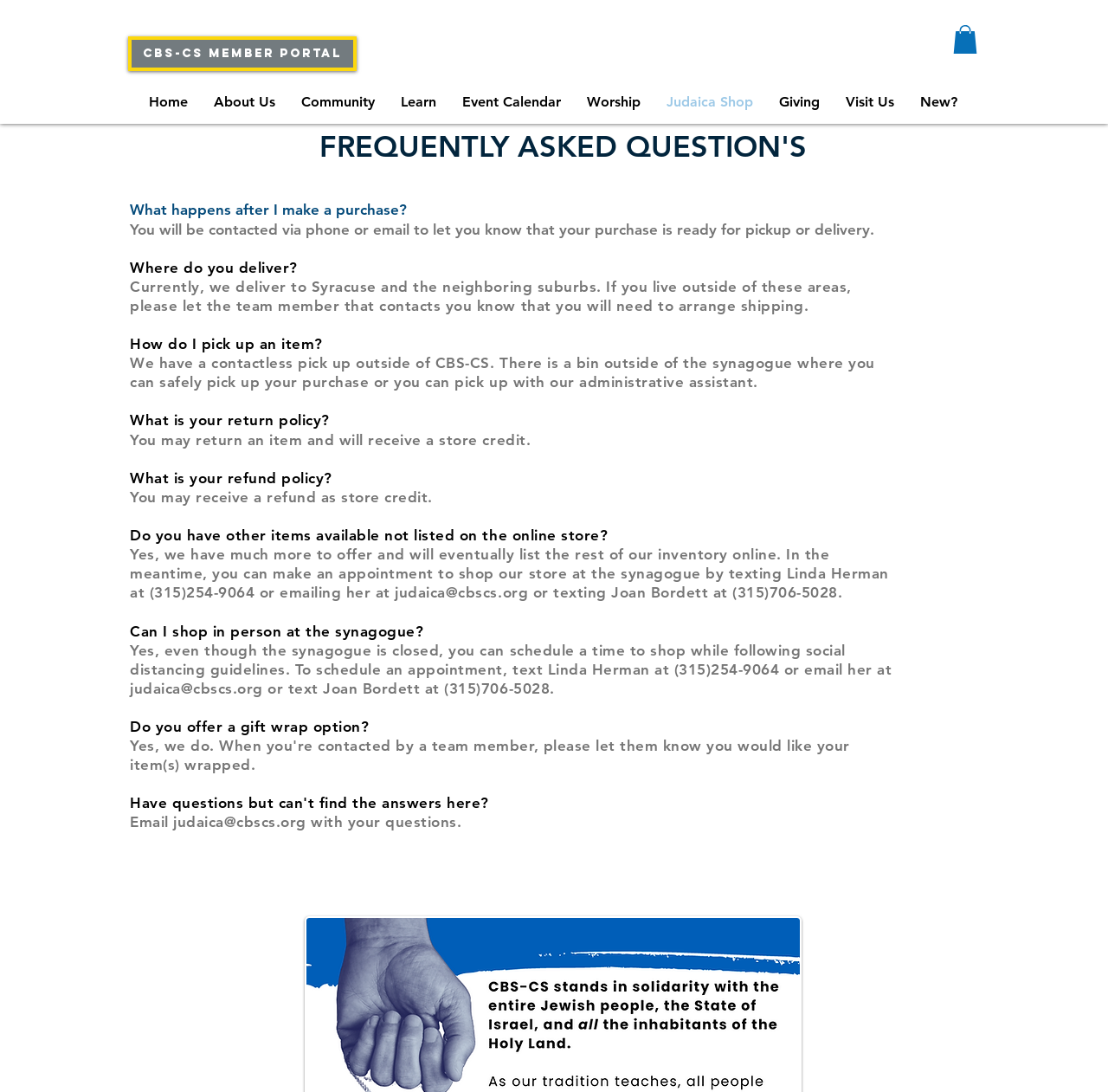Using the information in the image, could you please answer the following question in detail:
Do you deliver to areas outside of Syracuse?

The FAQ section states that currently, they deliver to Syracuse and the neighboring suburbs, implying that they do not deliver to areas outside of these regions.